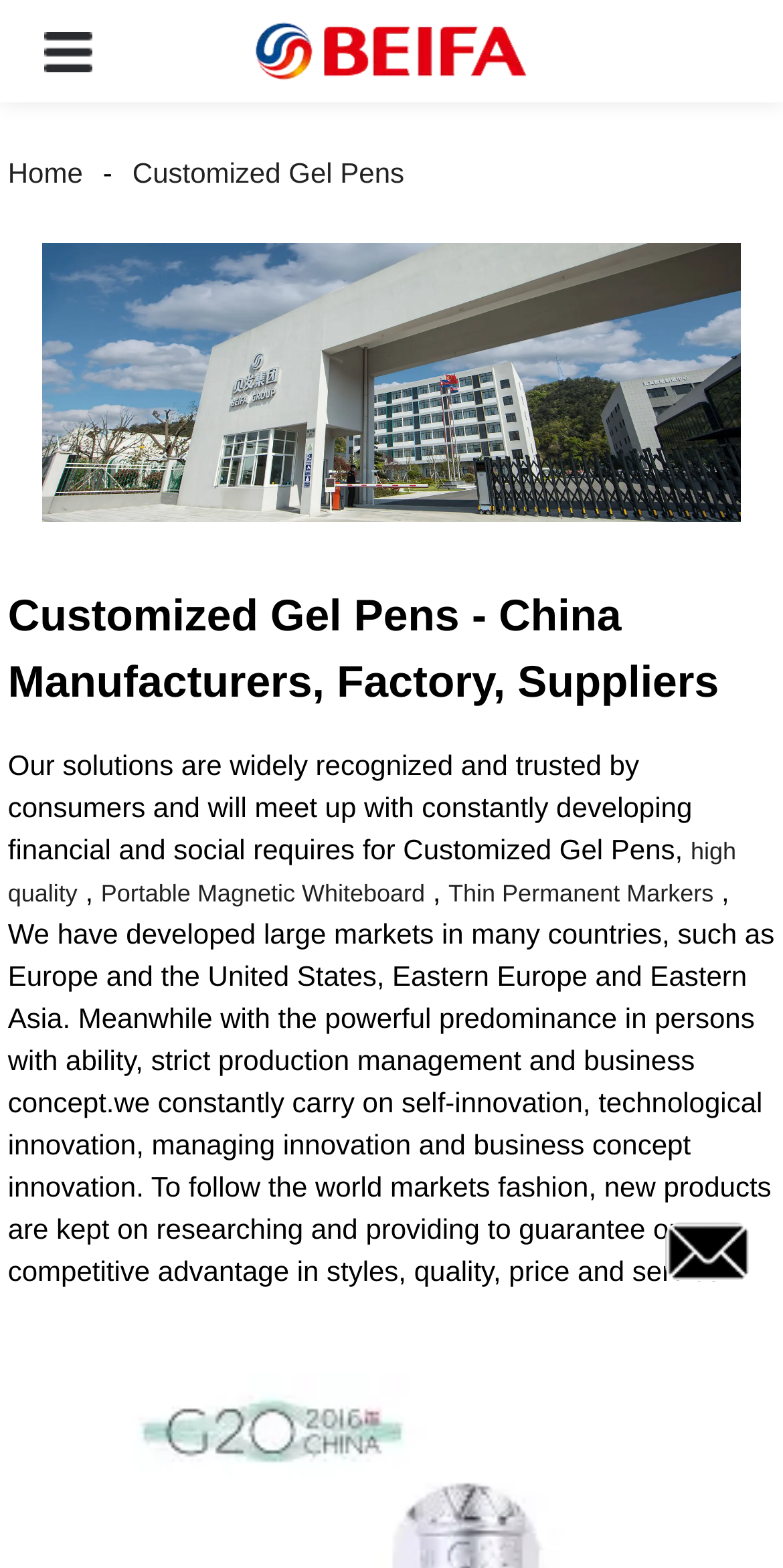Identify the bounding box coordinates of the part that should be clicked to carry out this instruction: "View customized gel pens".

[0.143, 0.1, 0.542, 0.12]